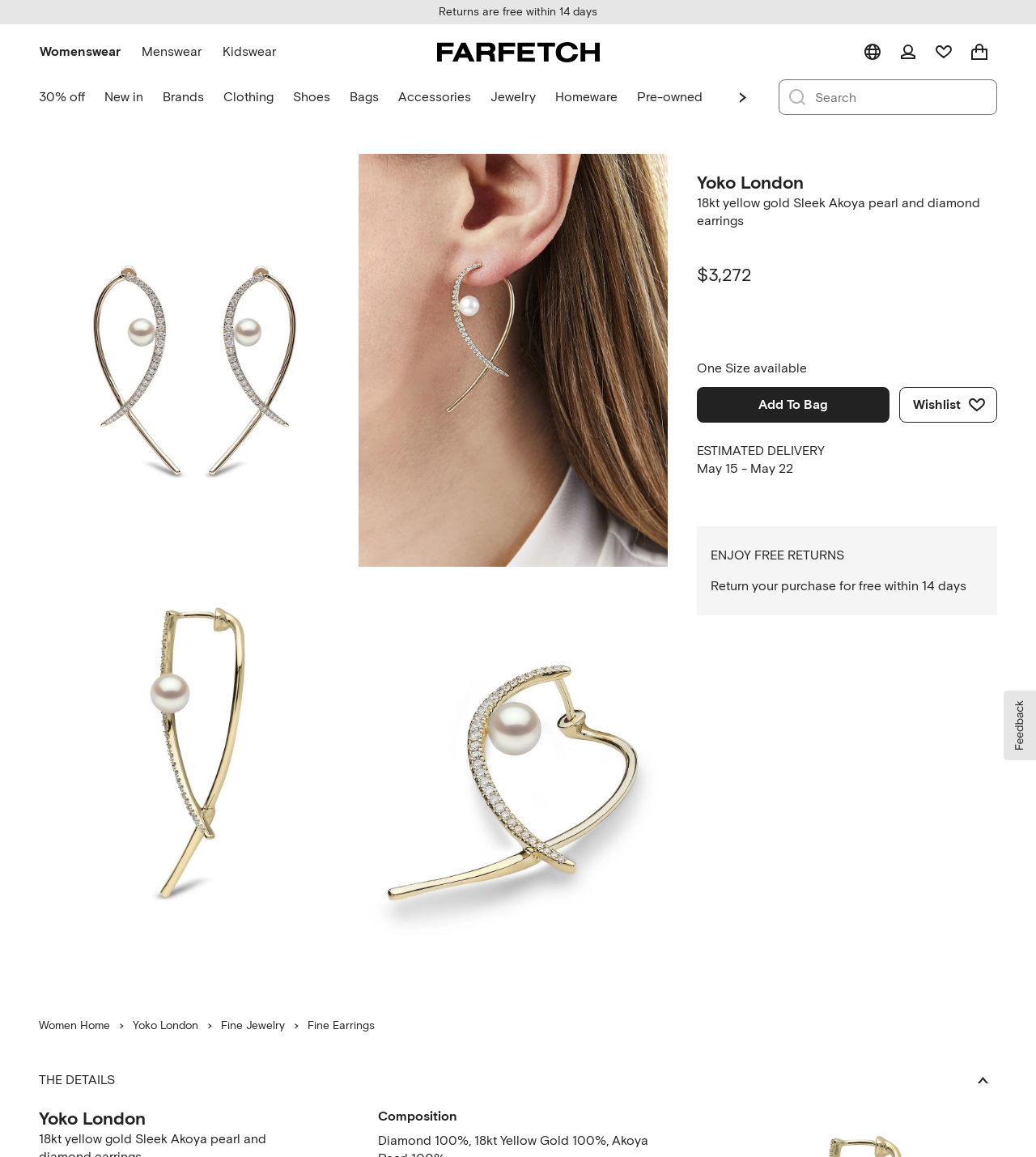Create a full and detailed caption for the entire webpage.

This webpage is about a product, specifically Yoko London 18kt yellow gold Sleek Akoya pearl and diamond earrings, on an e-commerce platform called Farfetch. 

At the top of the page, there are several links and buttons, including "Skip to main content", "Accessibility at FARFETCH", and a promotion link "Enjoy 30% off the new season" with a countdown timer. Below these links, there is a navigation menu with options like "Womenswear", "Menswear", and "Kidswear". 

On the left side of the page, there is a list of categories, including "30% off", "New in", "Brands", "Clothing", "Shoes", "Bags", "Accessories", "Jewelry", "Homeware", and "Pre-owned". 

In the main content area, there are four images of the earrings, with buttons to navigate between them. Below the images, there is a heading with the product name, followed by the price, "$3,272", and information about the availability, "One Size available". There are also buttons to "Add To Bag" and "Wishlist". 

Further down, there is information about estimated delivery, "May 15 - May 22", and a section about free returns. The page also includes a breadcrumbs navigation menu at the bottom, showing the path from "Women Home" to "Fine Earrings". 

Finally, there is a section called "THE DETAILS" with a button to expand or collapse it, and below that, there is information about the composition of the earrings, including the material "Diamond 100%".